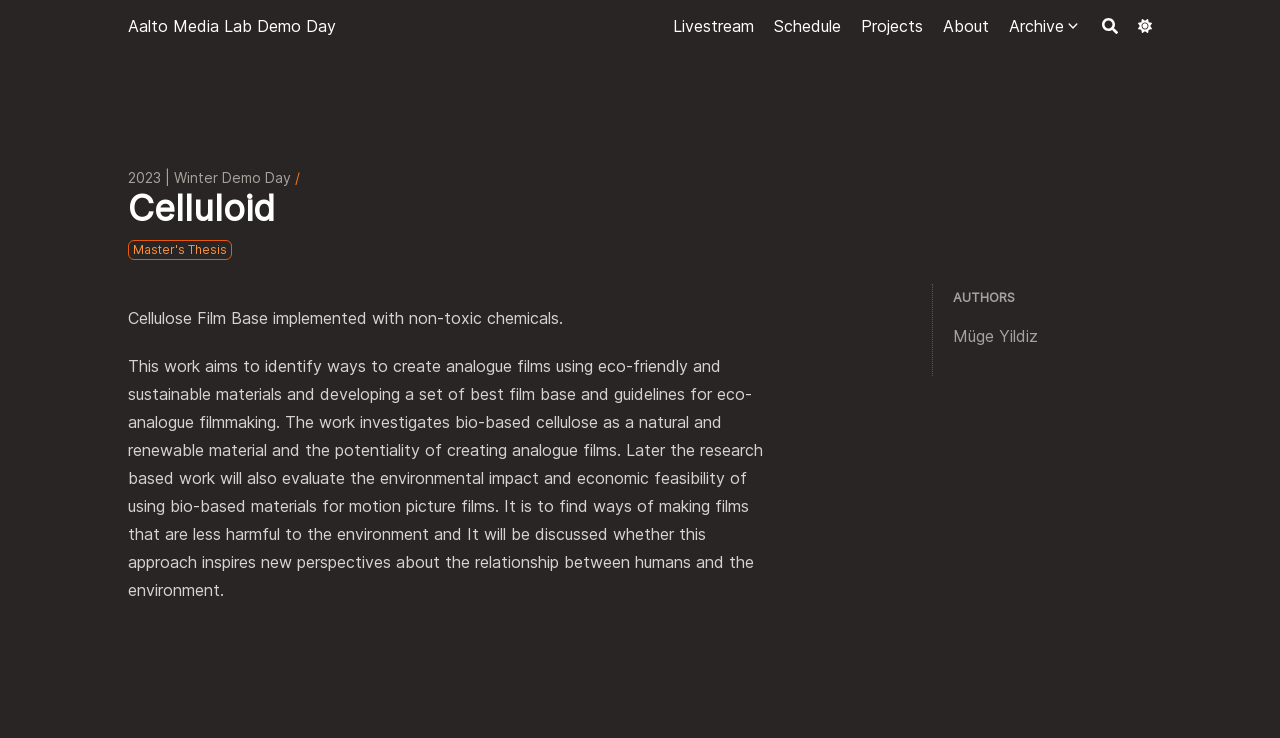Provide the bounding box coordinates of the area you need to click to execute the following instruction: "switch to Dark mode".

[0.889, 0.003, 0.9, 0.068]